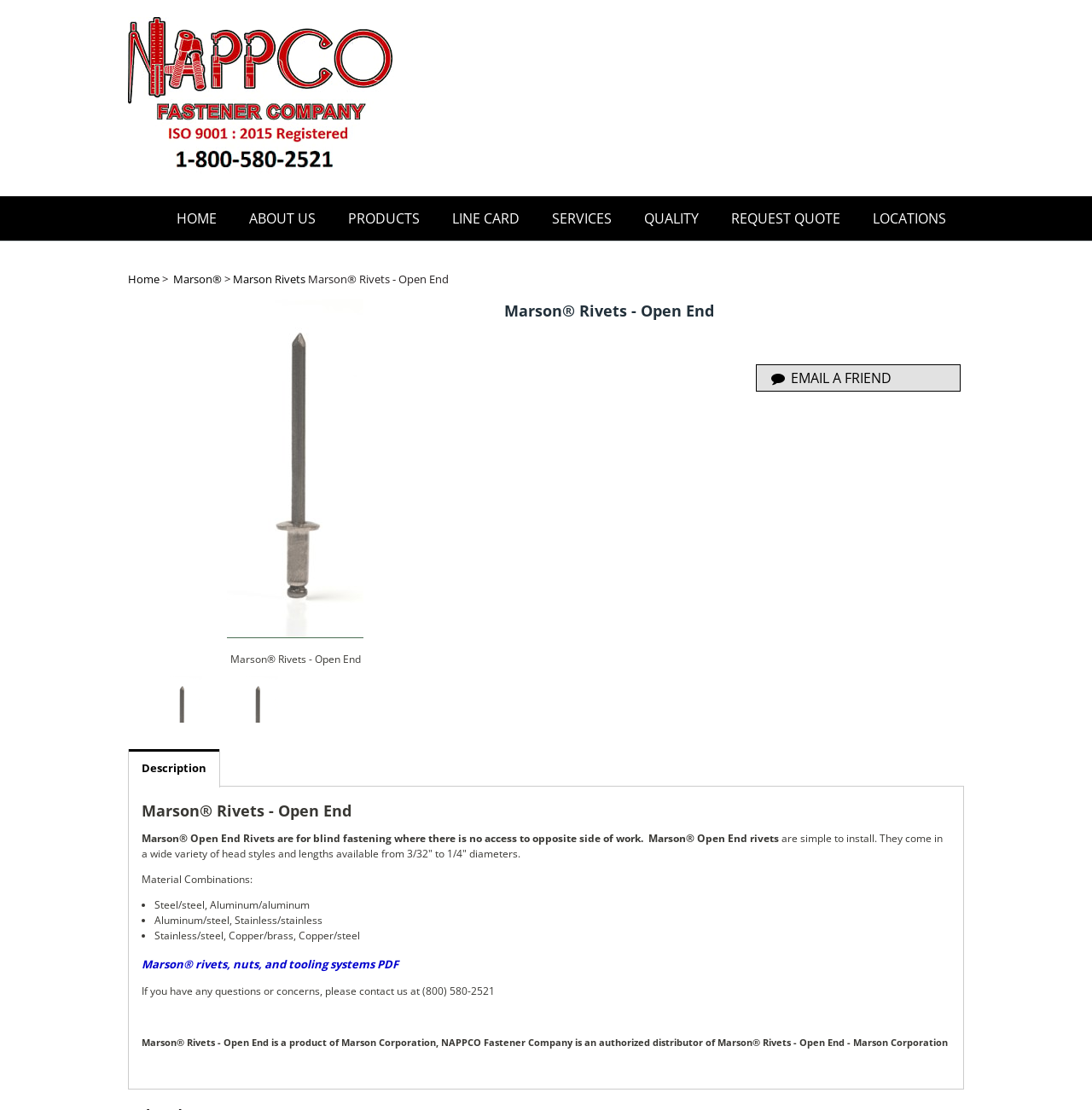Determine the webpage's heading and output its text content.

Marson® Rivets - Open End